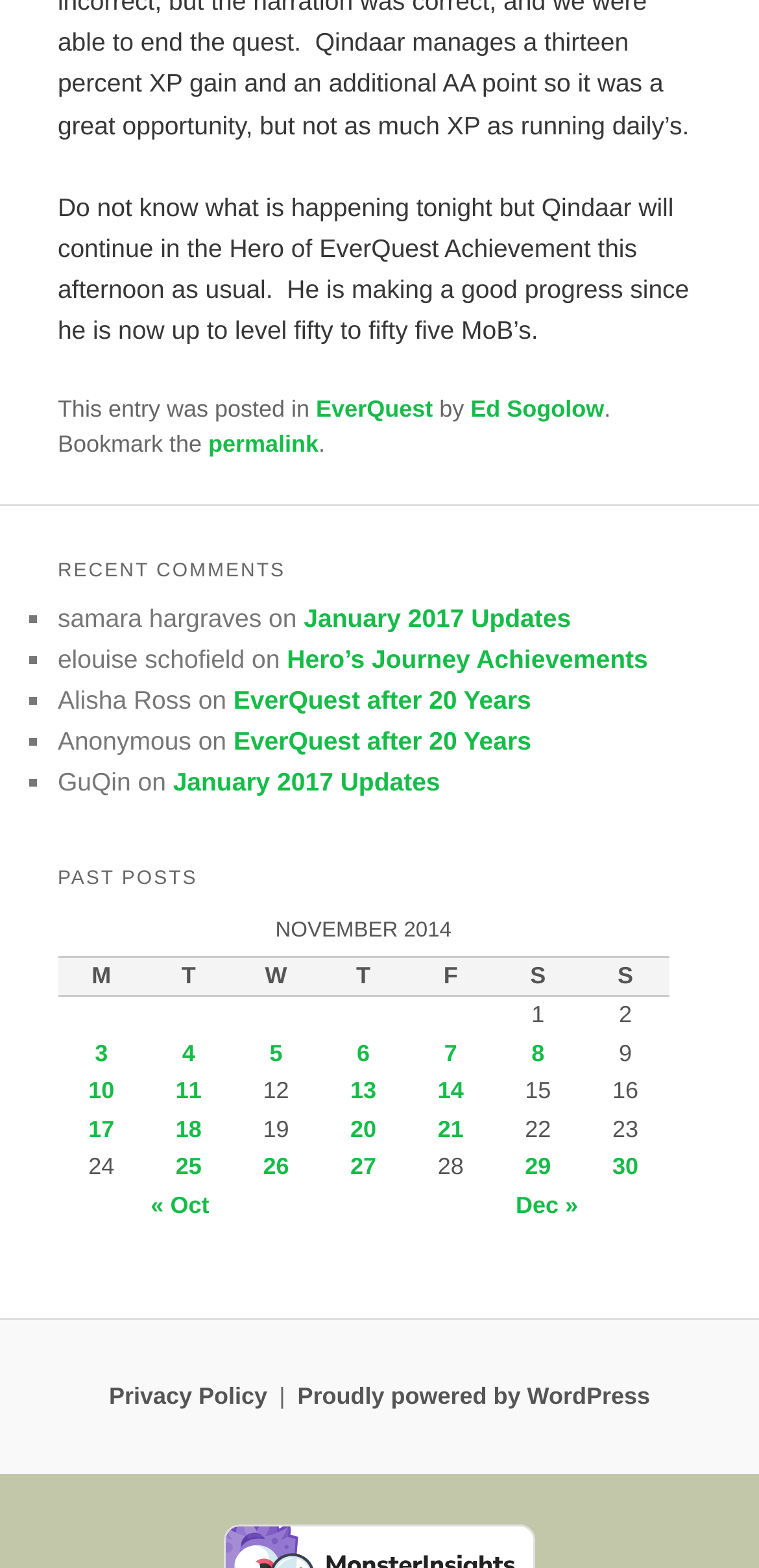Locate the bounding box coordinates of the clickable area to execute the instruction: "view EverQuest updates". Provide the coordinates as four float numbers between 0 and 1, represented as [left, top, right, bottom].

[0.416, 0.253, 0.57, 0.27]